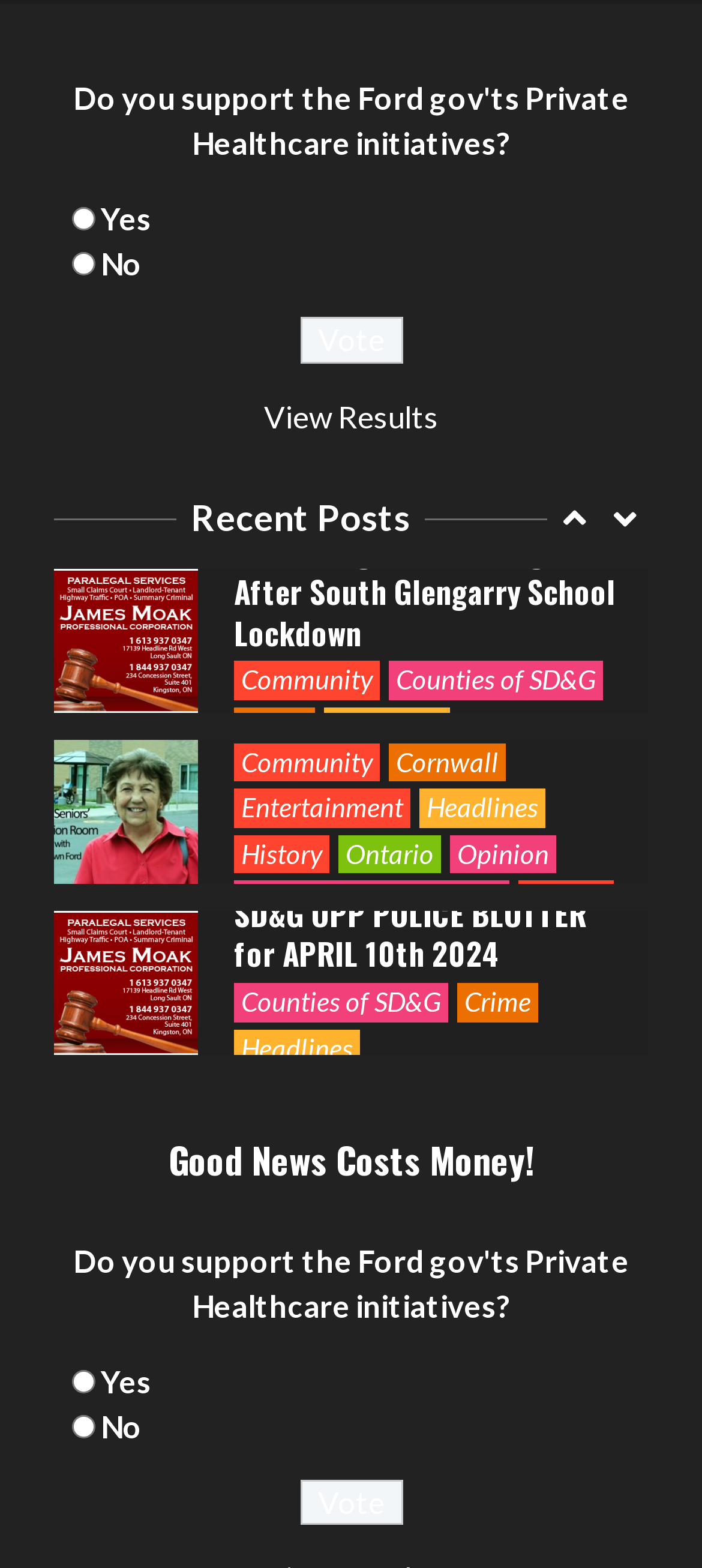From the image, can you give a detailed response to the question below:
What is the author of the post 'Seniors Situation Room by Dawn Ford – Happy Victoria Day Weekend!'?

I found the heading 'Seniors Situation Room by Dawn Ford – Happy Victoria Day Weekend!' on the webpage, and it is written by 'Dawn Ford' as indicated by the author's name in the title.